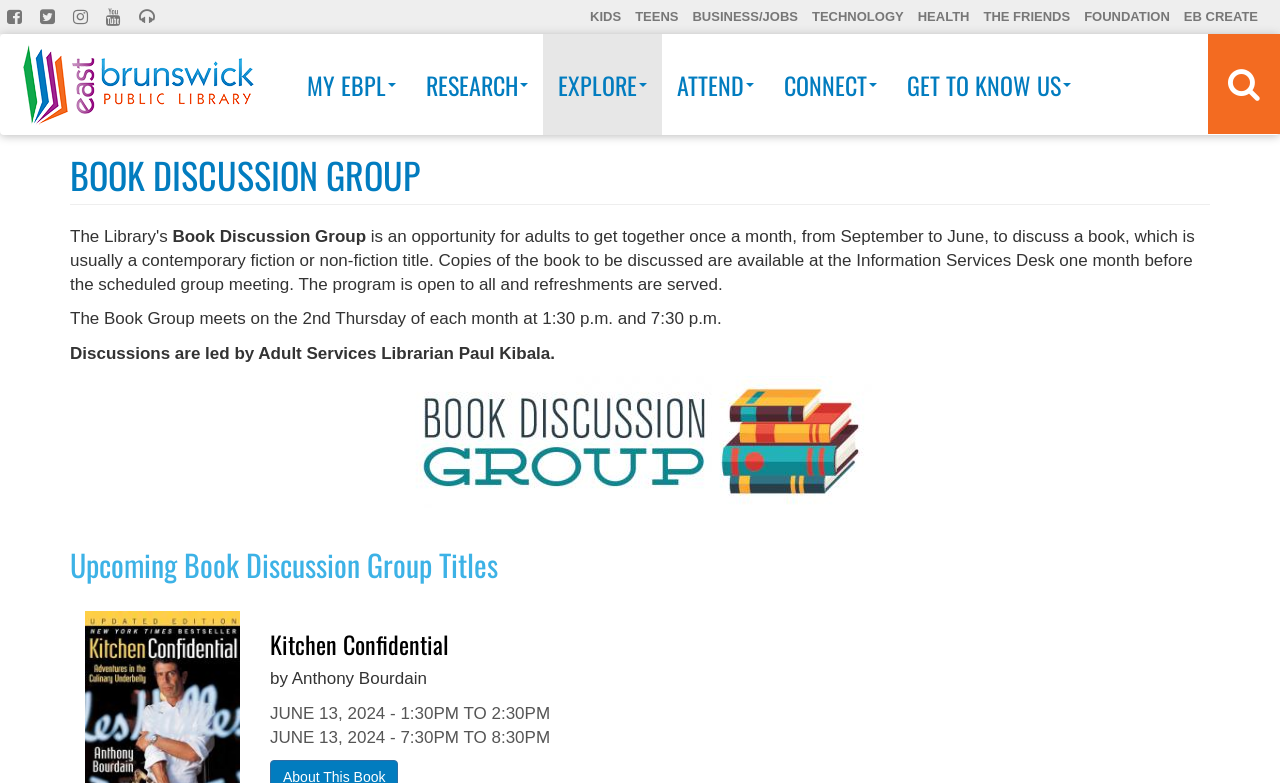Offer a meticulous description of the webpage's structure and content.

The webpage is about the Book Discussion Group at the East Brunswick Public Library. At the top, there are several links to skip to main content, and a row of social media icons. Below that, there are links to different sections of the library's website, including KIDS, TEENS, BUSINESS/JOBS, TECHNOLOGY, HEALTH, THE FRIENDS, FOUNDATION, and EB CREATE.

On the left side, there is a navigation menu with links to Home, MY EBPL, RESEARCH, EXPLORE, ATTEND, CONNECT, and GET TO KNOW US. At the bottom of this menu, there is a search button.

The main content of the page is divided into two sections. The first section has a heading "BOOK DISCUSSION GROUP" and provides information about the group, including its purpose, meeting schedule, and leadership. There is also a banner image related to the book discussion group.

The second section has a heading "Upcoming Book Discussion Group Titles" and lists the title "Kitchen Confidential" by Anthony Bourdain, along with links to discuss the book at two different times on June 13, 2024.